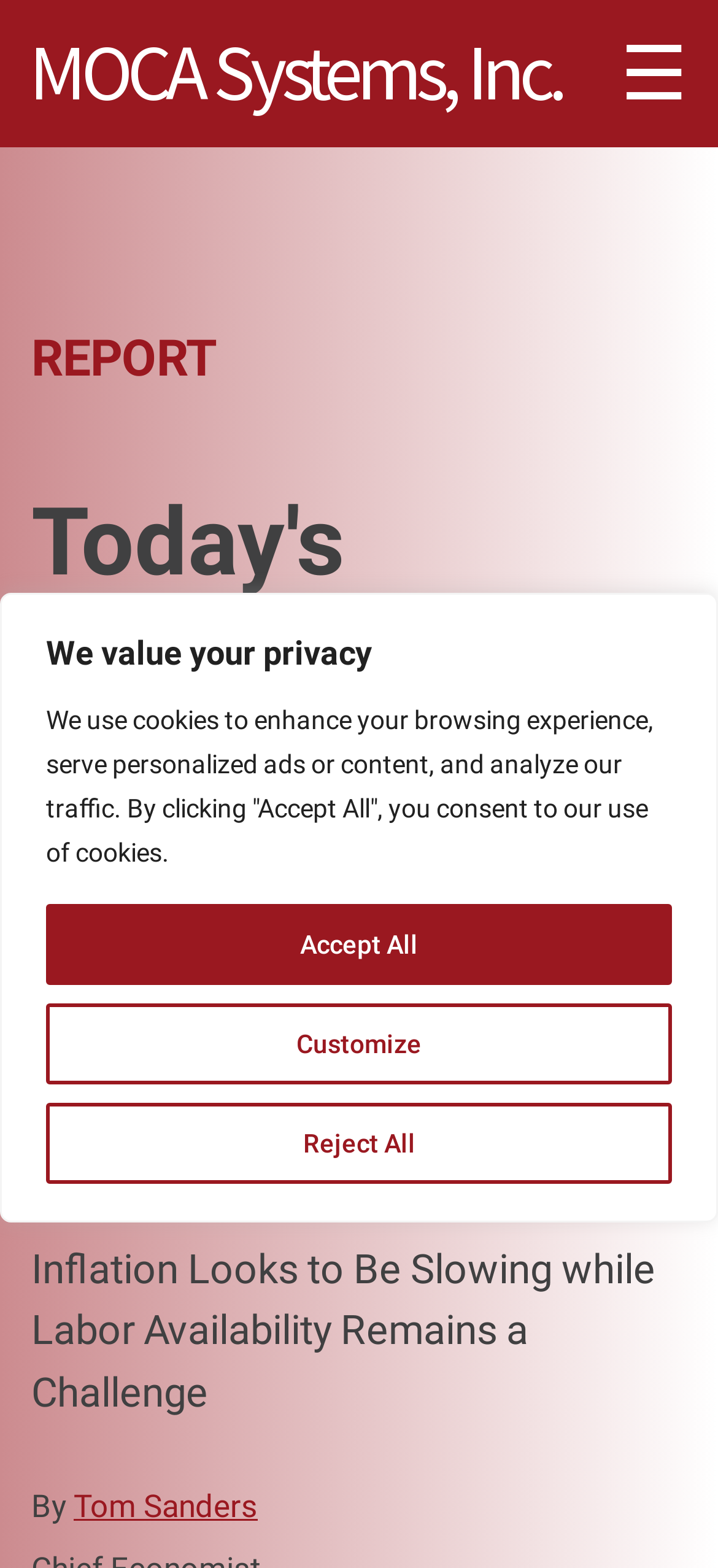Identify and provide the title of the webpage.

MOCA Systems, Inc.